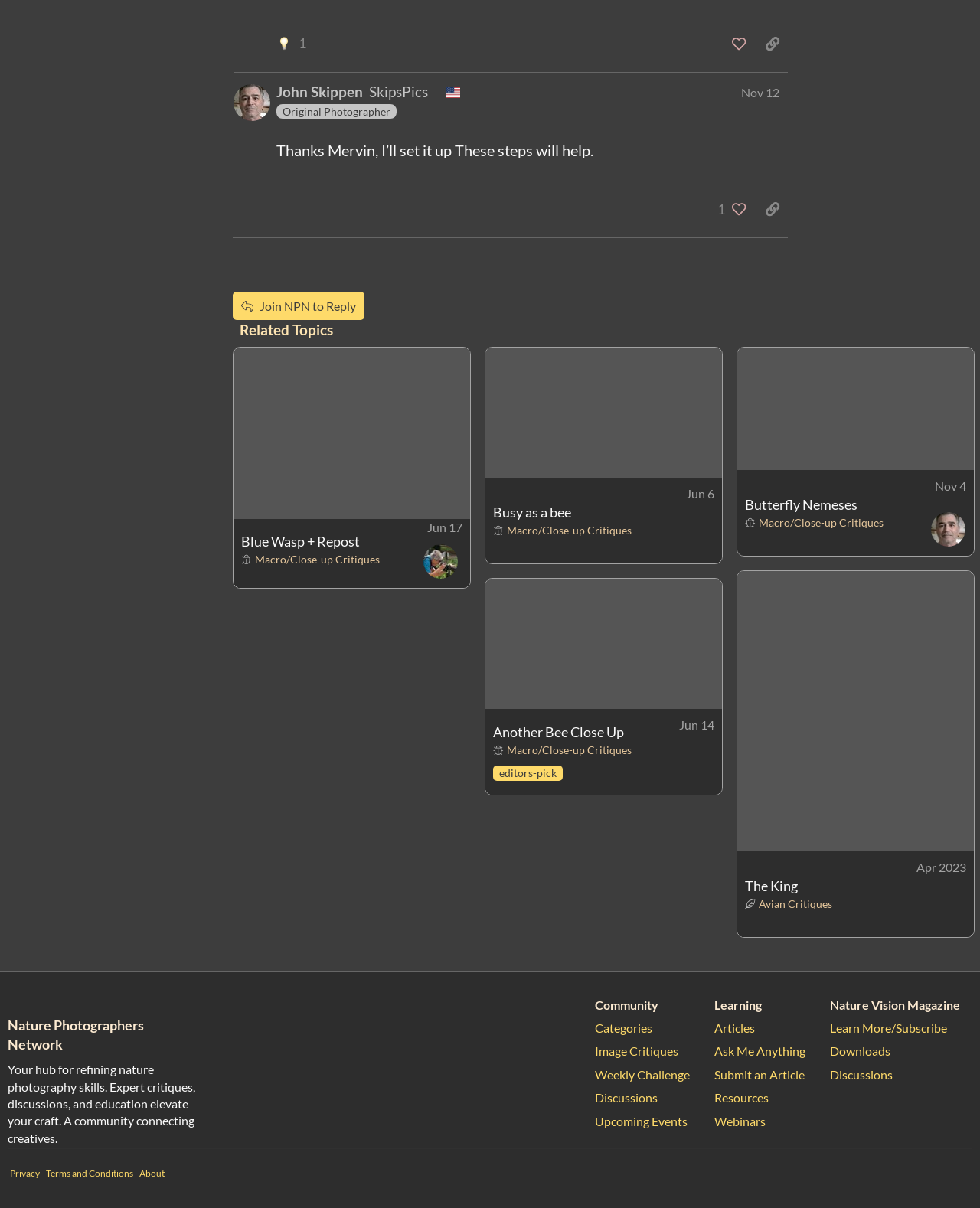Please give the bounding box coordinates of the area that should be clicked to fulfill the following instruction: "Join NPN to reply". The coordinates should be in the format of four float numbers from 0 to 1, i.e., [left, top, right, bottom].

[0.238, 0.242, 0.372, 0.265]